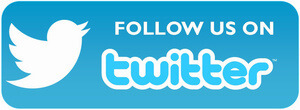Compose an extensive description of the image.

The image features a vibrant blue banner promoting users to engage with the platform Twitter, featuring a white Twitter bird logo alongside the message "FOLLOW US ON TWITTER." This stylish design invites viewers to connect and follow updates, enhancing their social media experience. Positioned within a news context, it emphasizes the importance of following the latest developments from DSOGaming, particularly regarding their coverage of gaming news, screenshots, trailers, and specifically, the E3 2019 event for the RPG, Greedfall.